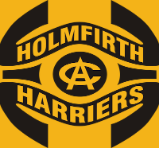Please give a one-word or short phrase response to the following question: 
What is the purpose of the logo?

To serve as a recognizable symbol